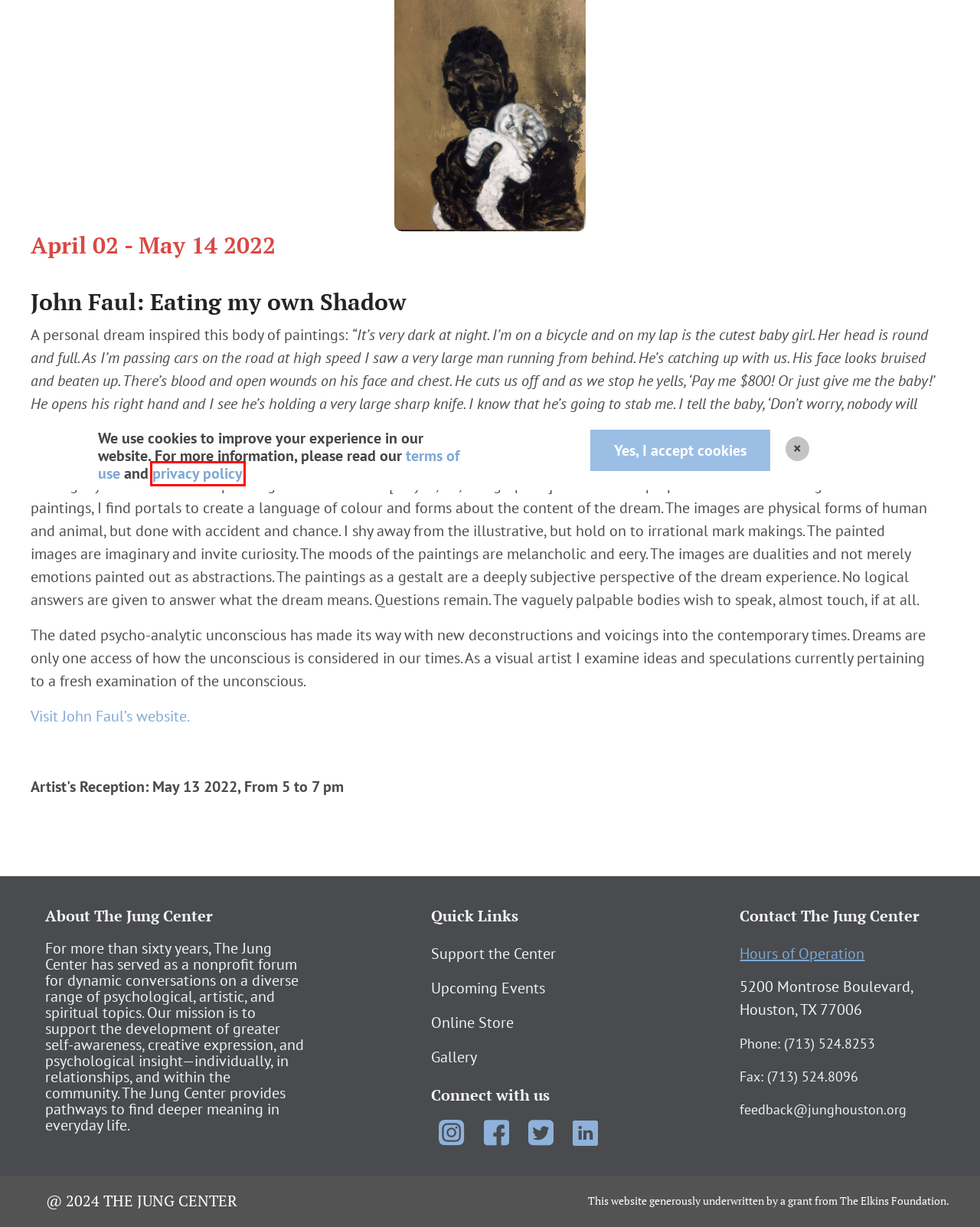You are presented with a screenshot of a webpage containing a red bounding box around an element. Determine which webpage description best describes the new webpage after clicking on the highlighted element. Here are the candidates:
A. John Faul
B. Contact Us - The Jung Center of Houston, Texas
C. Create an Account
D. Mind Body Spirit Institute - The Jung Center of Houston, Texas
E. McMillan Institute - The Jung Center of Houston, Texas
F. Privacy Policy - The Jung Center of Houston, Texas
G. Home | Houston I Community for Conscious Aging
H. Terms and Conditions - The Jung Center of Houston, Texas

F